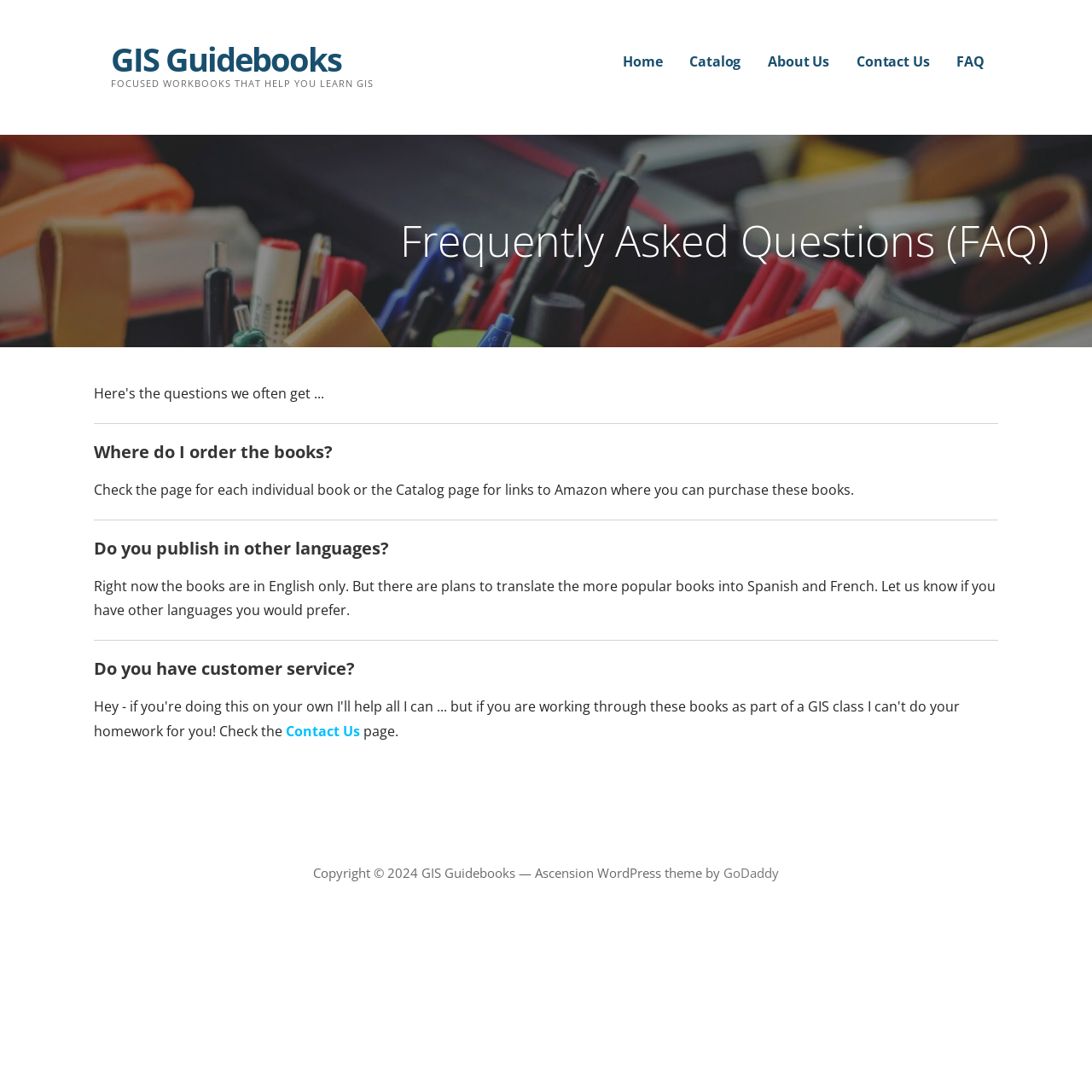Determine the bounding box coordinates of the region to click in order to accomplish the following instruction: "view catalog". Provide the coordinates as four float numbers between 0 and 1, specifically [left, top, right, bottom].

[0.632, 0.041, 0.678, 0.073]